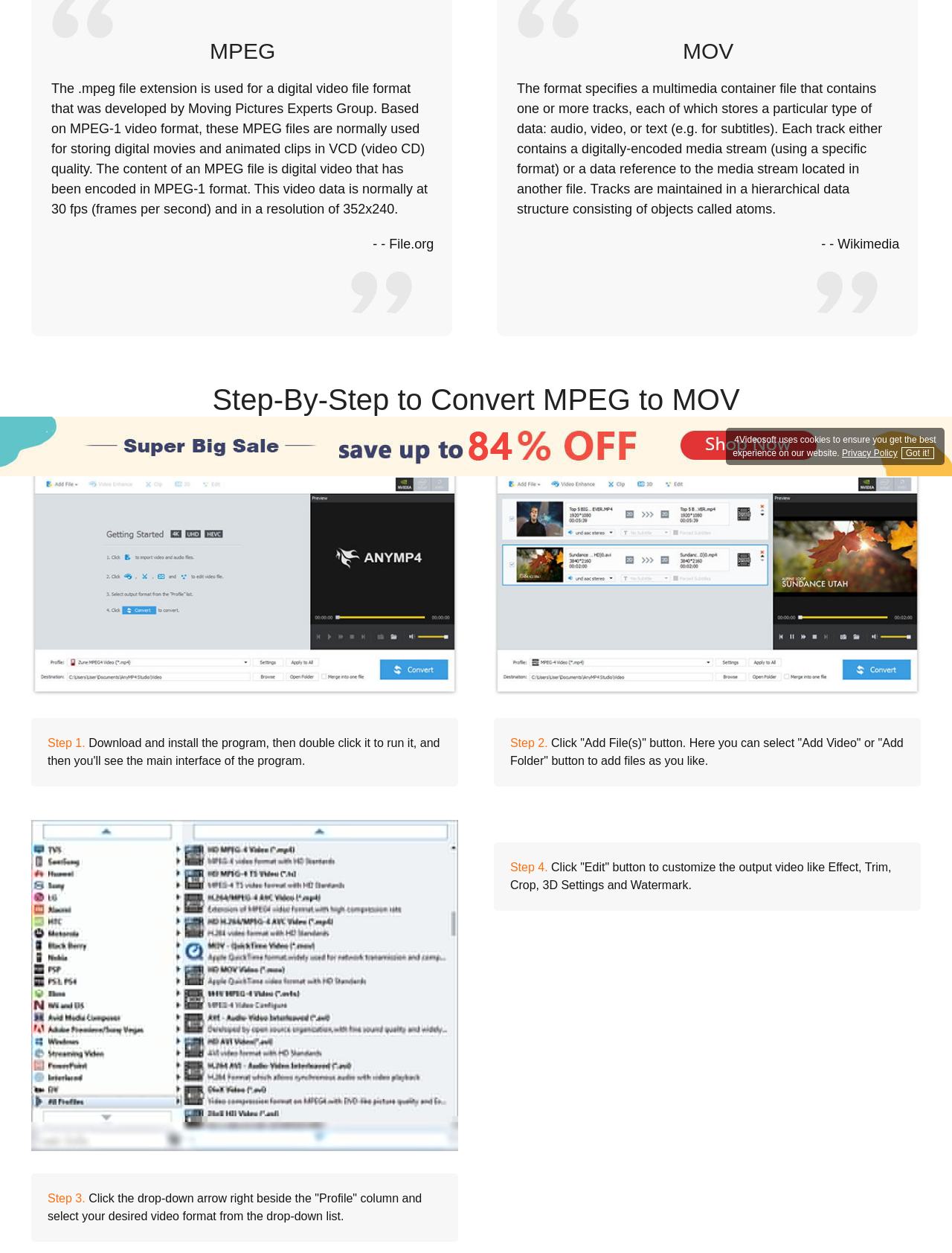Given the element description: "Affiliate", predict the bounding box coordinates of the UI element it refers to, using four float numbers between 0 and 1, i.e., [left, top, right, bottom].

[0.841, 0.979, 0.876, 0.989]